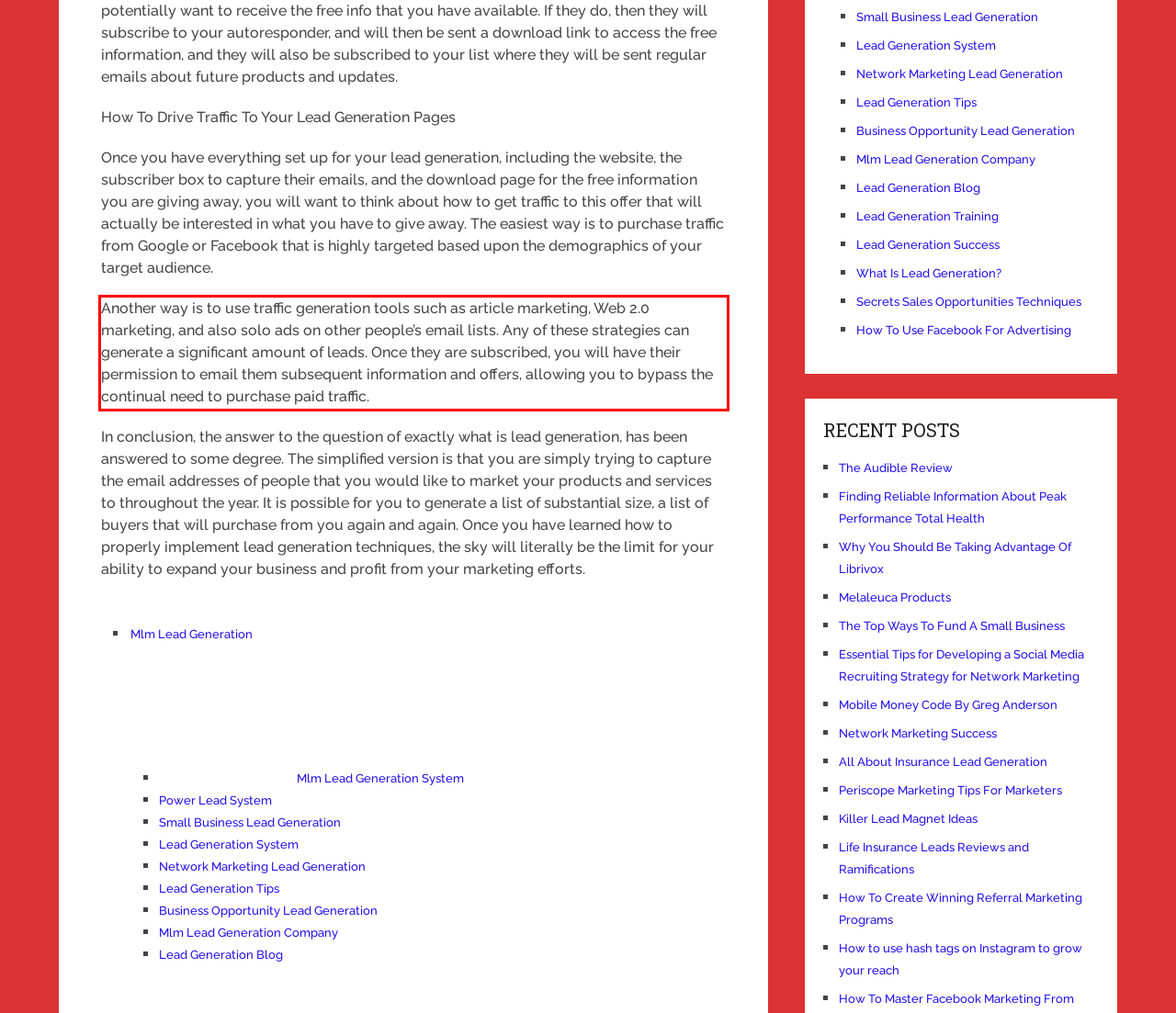You are provided with a screenshot of a webpage that includes a red bounding box. Extract and generate the text content found within the red bounding box.

Another way is to use traffic generation tools such as article marketing, Web 2.0 marketing, and also solo ads on other people’s email lists. Any of these strategies can generate a significant amount of leads. Once they are subscribed, you will have their permission to email them subsequent information and offers, allowing you to bypass the continual need to purchase paid traffic.